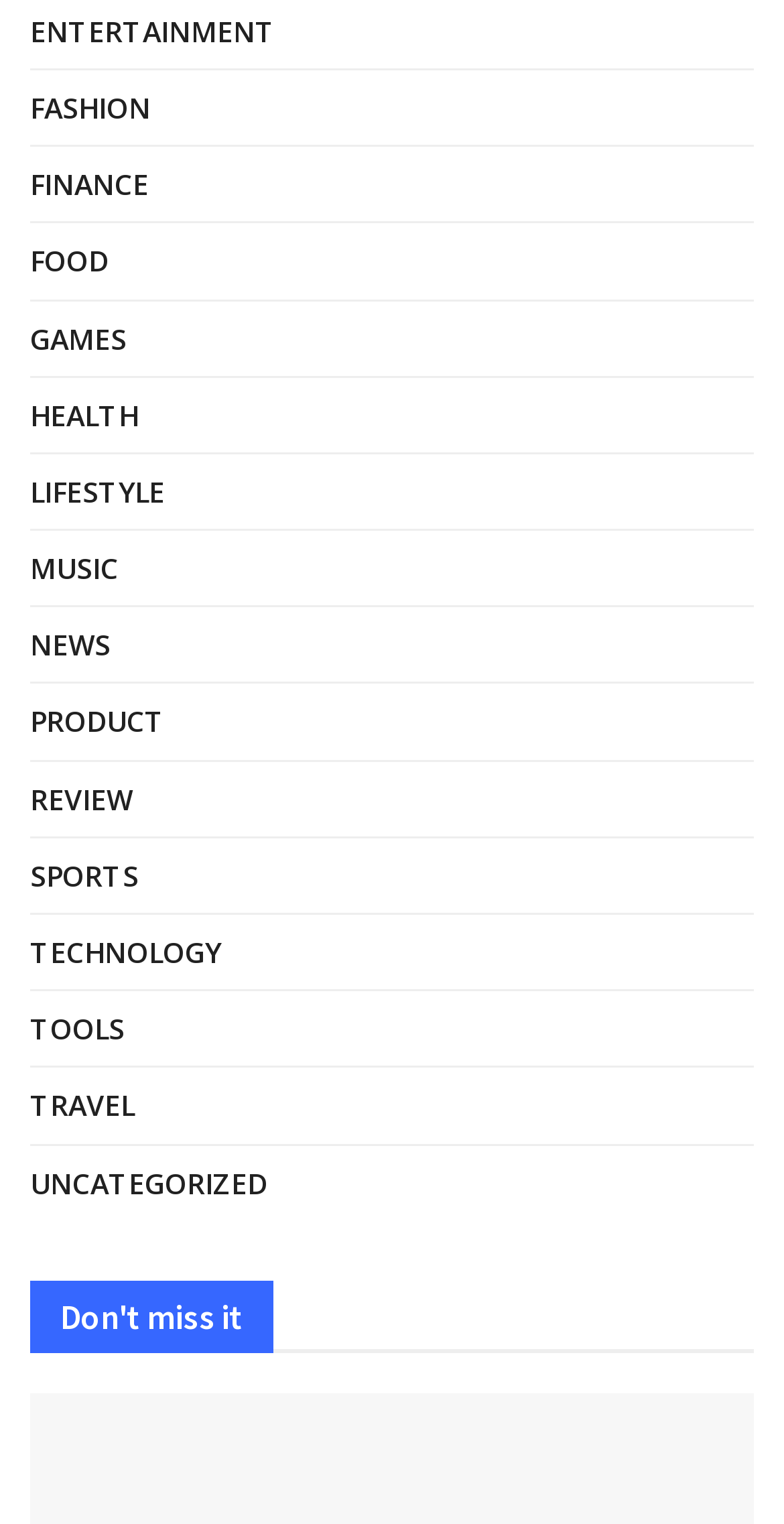Predict the bounding box of the UI element based on this description: "Digital Marketing".

[0.038, 0.43, 0.4, 0.463]